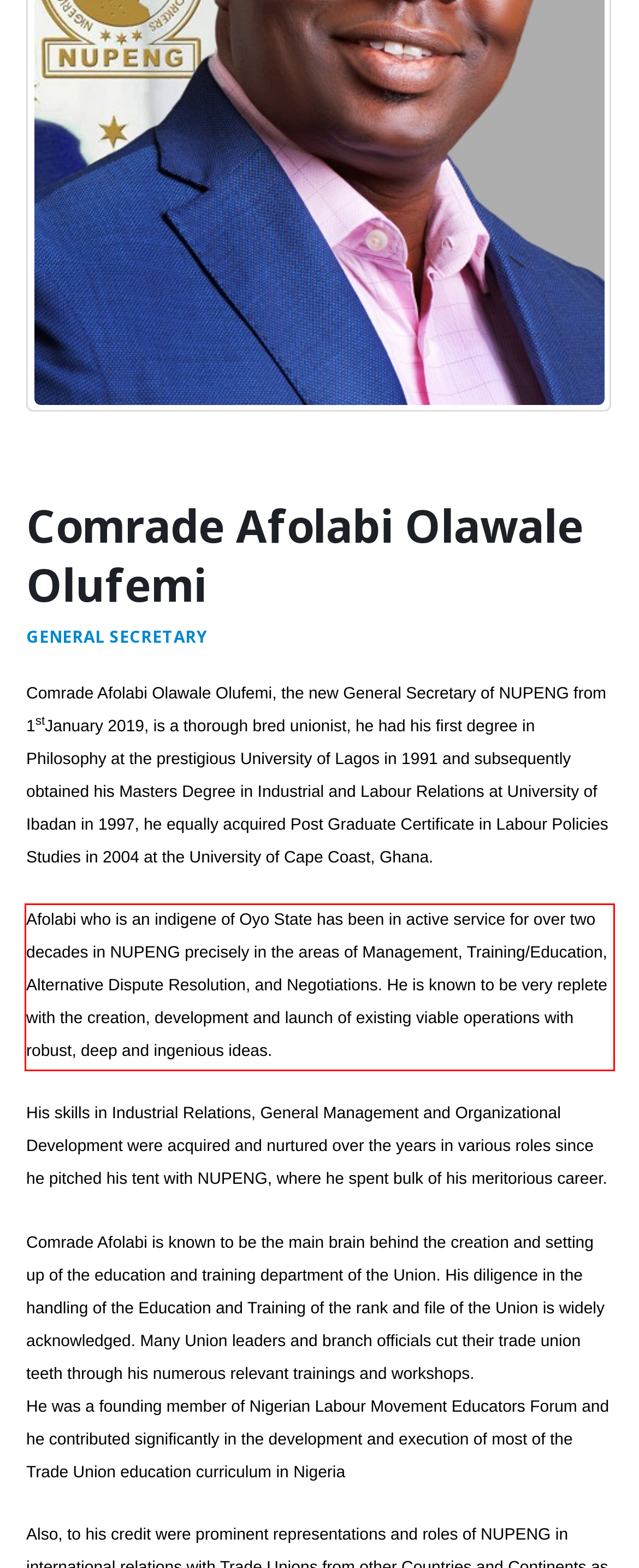Please analyze the screenshot of a webpage and extract the text content within the red bounding box using OCR.

Afolabi who is an indigene of Oyo State has been in active service for over two decades in NUPENG precisely in the areas of Management, Training/Education, Alternative Dispute Resolution, and Negotiations. He is known to be very replete with the creation, development and launch of existing viable operations with robust, deep and ingenious ideas.